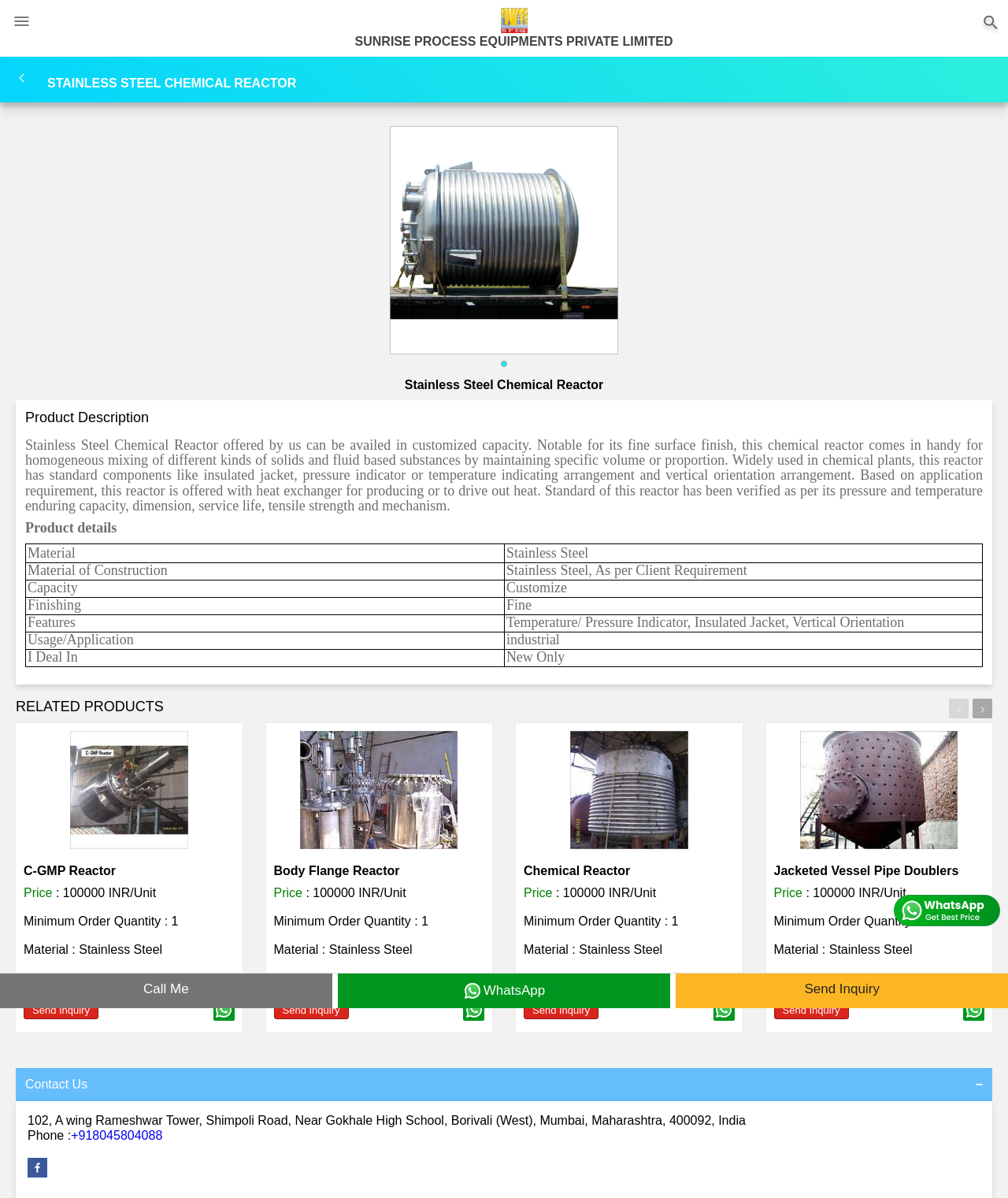Find and provide the bounding box coordinates for the UI element described with: "parent_node: Send Inquiry".

[0.707, 0.834, 0.729, 0.852]